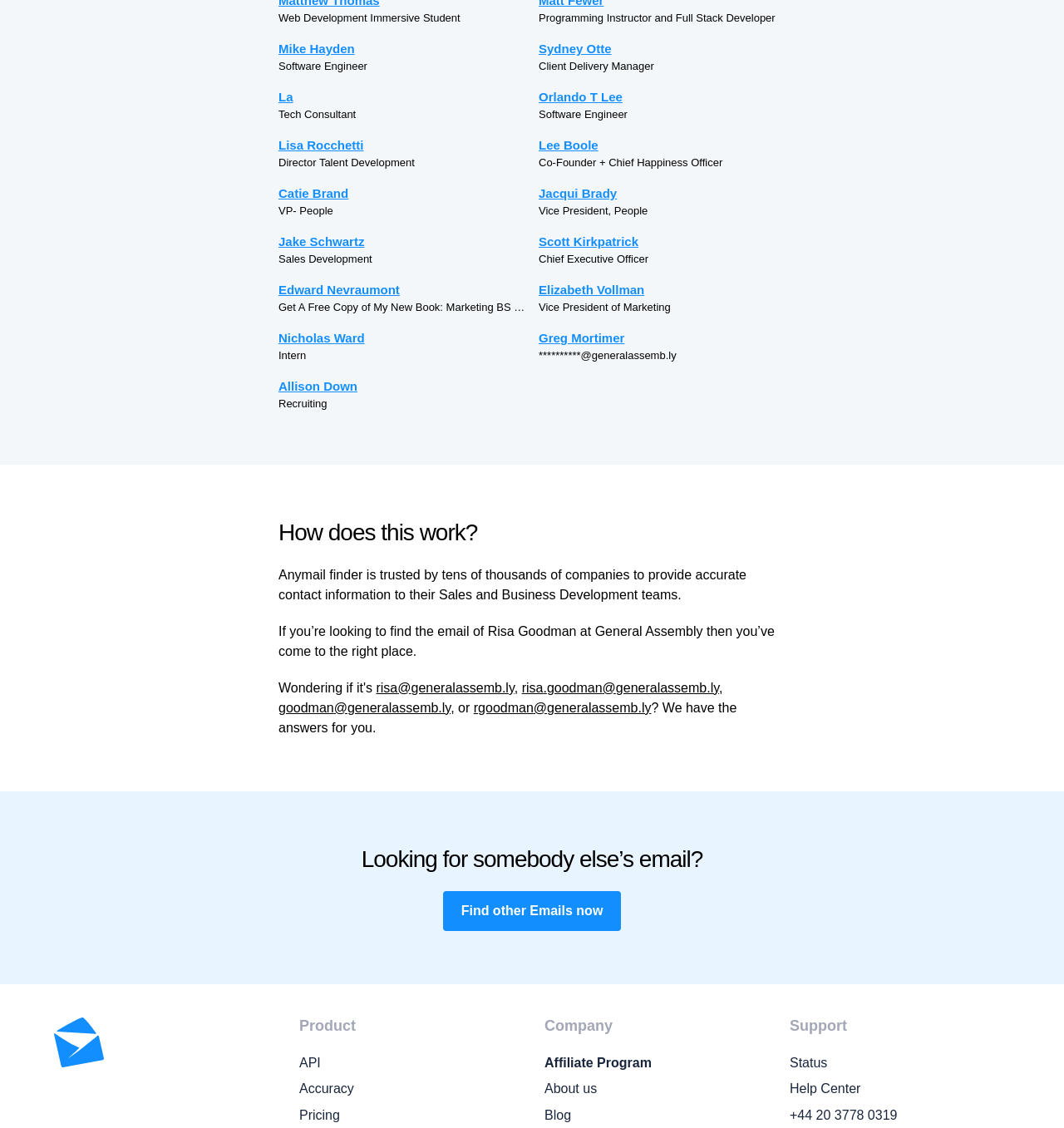Locate the bounding box coordinates of the clickable area to execute the instruction: "Click on Mike Hayden's profile". Provide the coordinates as four float numbers between 0 and 1, represented as [left, top, right, bottom].

[0.262, 0.035, 0.494, 0.052]